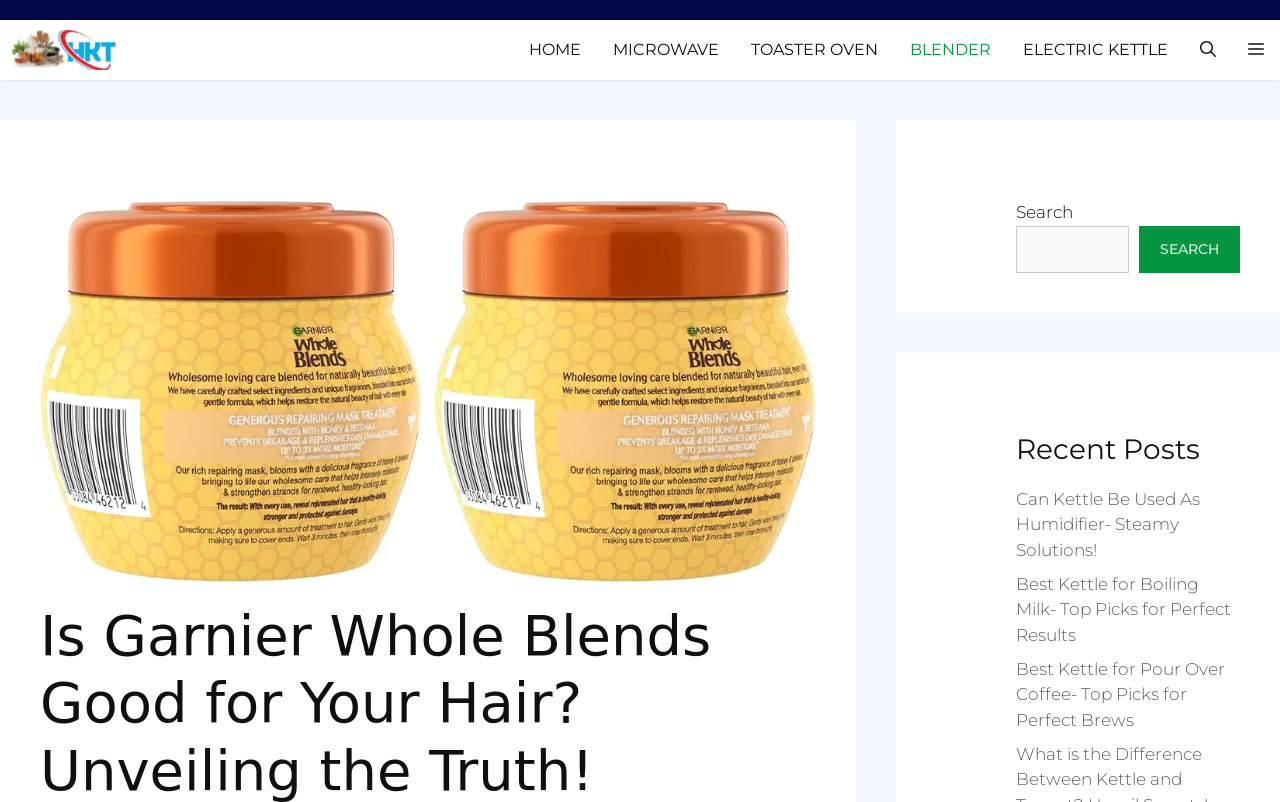Determine the bounding box coordinates for the element that should be clicked to follow this instruction: "Go to the homepage". The coordinates should be given as four float numbers between 0 and 1, in the format [left, top, right, bottom].

[0.401, 0.025, 0.466, 0.1]